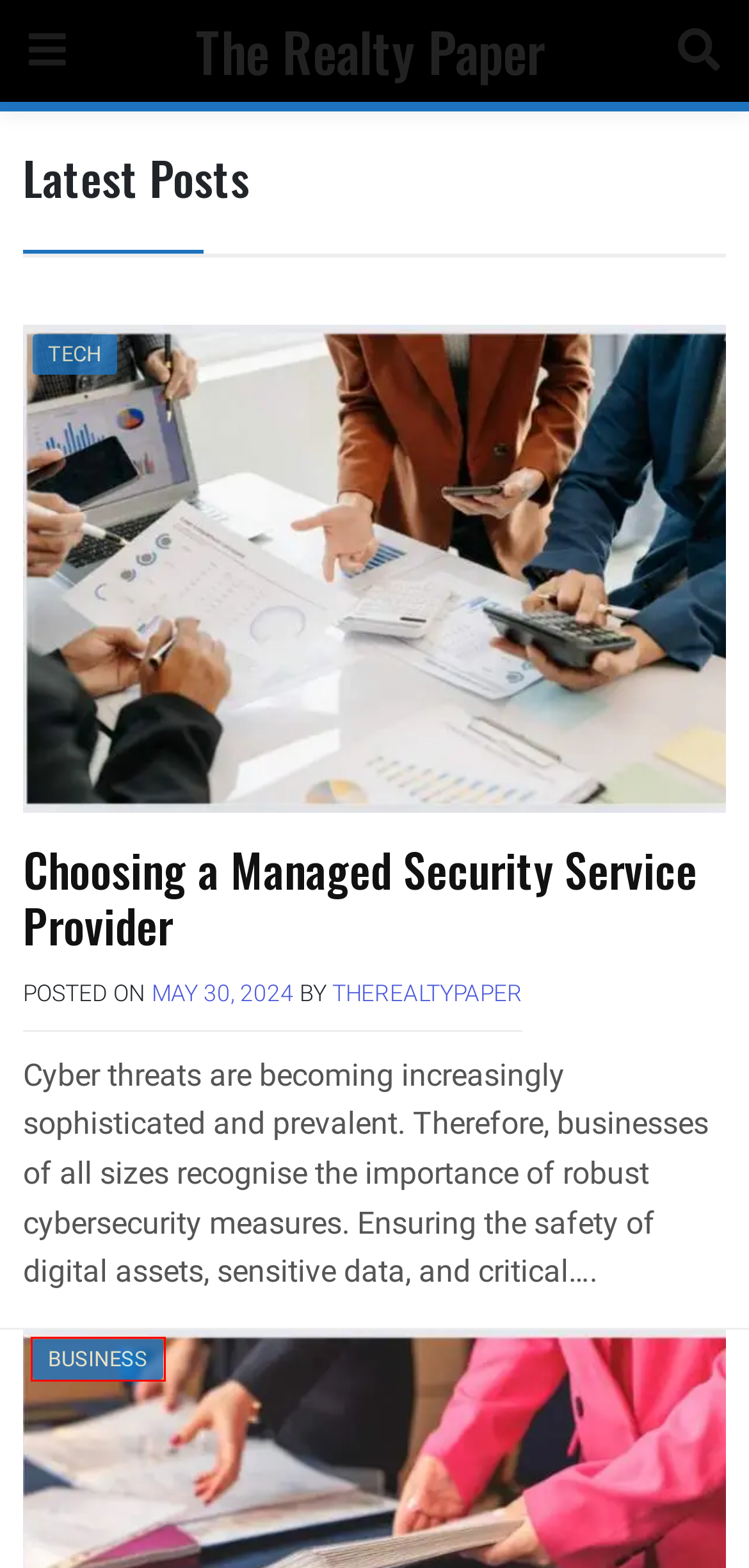View the screenshot of the webpage containing a red bounding box around a UI element. Select the most fitting webpage description for the new page shown after the element in the red bounding box is clicked. Here are the candidates:
A. Animal Archives - The Realty Paper
B. Choosing a Managed Security Service Provider - The Realty Paper
C. February 2023 - The Realty Paper
D. Glass Archives - The Realty Paper
E. Tech Archives - The Realty Paper
F. Business Archives - The Realty Paper
G. April 2023 - The Realty Paper
H. therealtypaper, Author at The Realty Paper

F